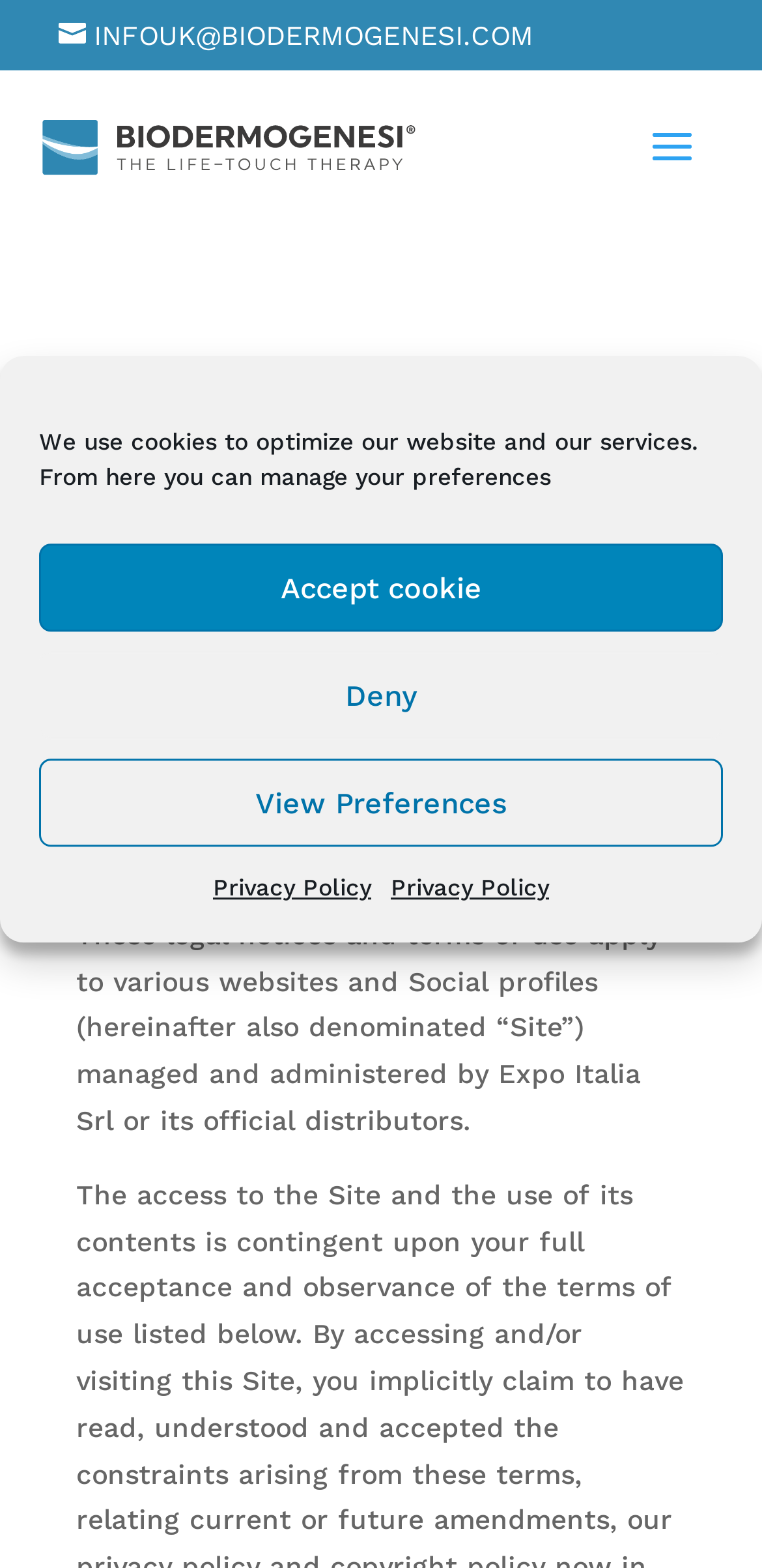What is the topic of the legal statement on this website?
Based on the image, give a concise answer in the form of a single word or short phrase.

Terms of use, Privacy Policy, and Liability Exclusion